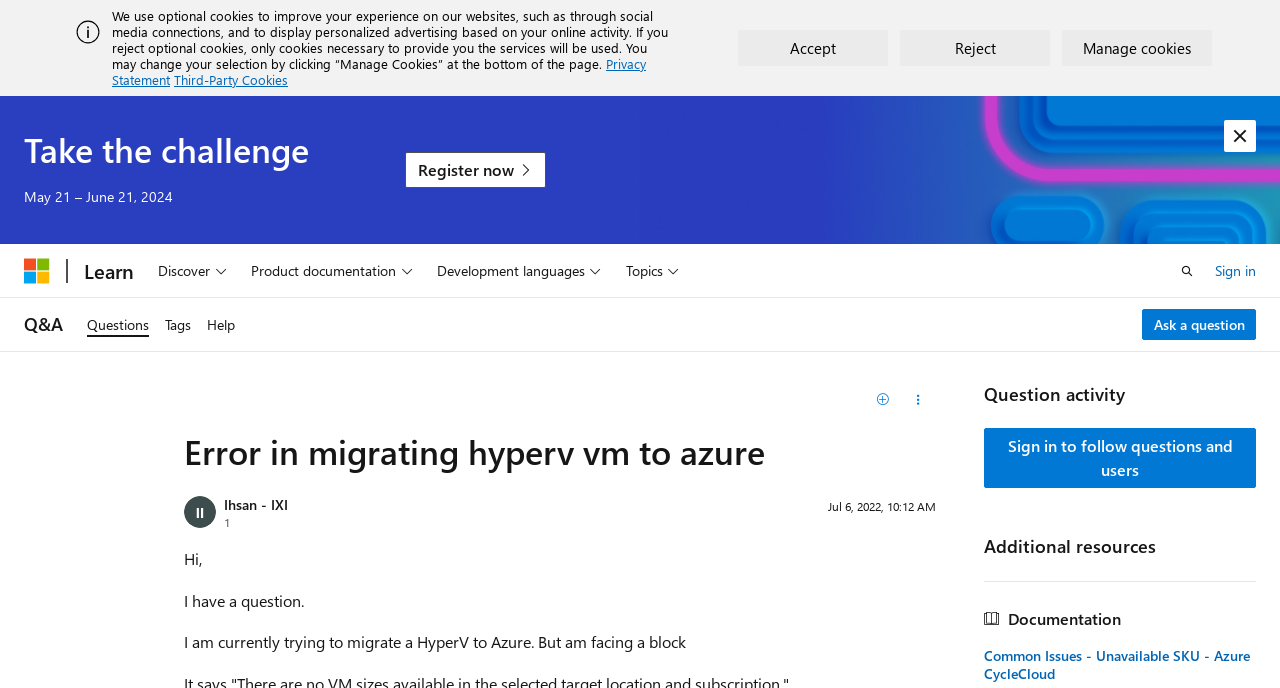Using the provided description: "parent_node: Learn aria-label="Microsoft"", find the bounding box coordinates of the corresponding UI element. The output should be four float numbers between 0 and 1, in the format [left, top, right, bottom].

[0.019, 0.374, 0.039, 0.412]